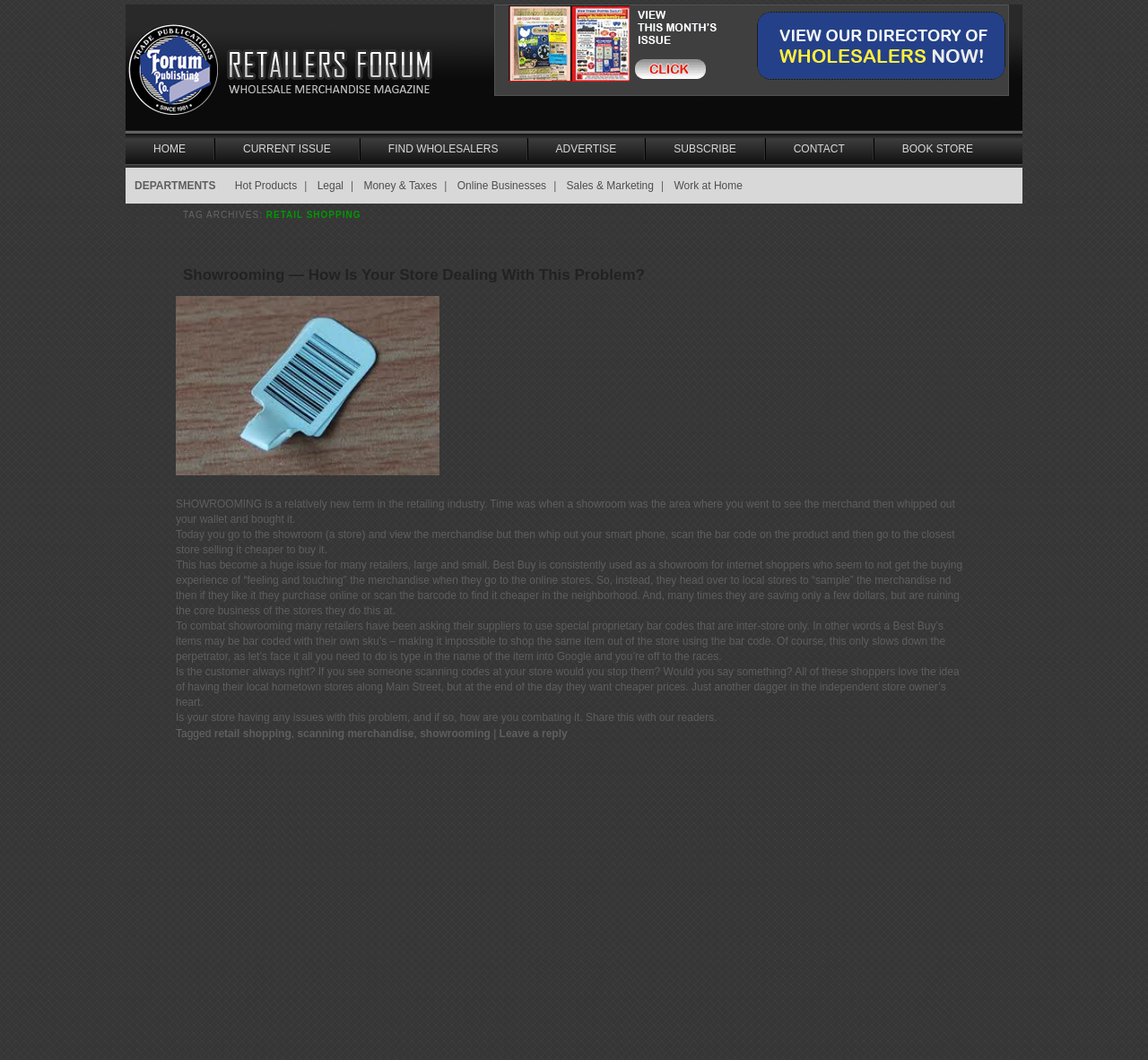Predict the bounding box coordinates for the UI element described as: "Advertise". The coordinates should be four float numbers between 0 and 1, presented as [left, top, right, bottom].

[0.46, 0.124, 0.561, 0.157]